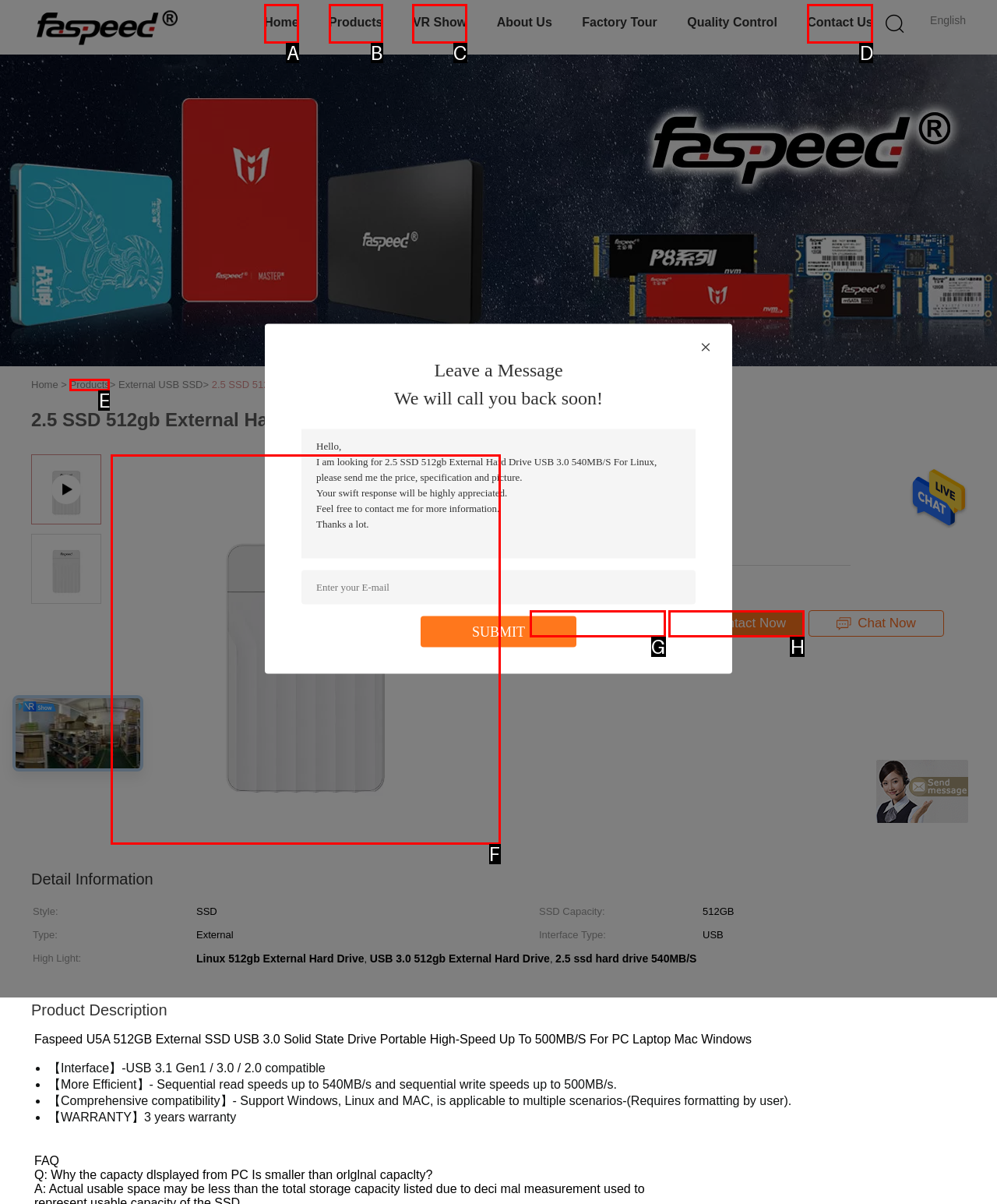Which lettered option should I select to achieve the task: Click the 'Contact Now' link according to the highlighted elements in the screenshot?

H